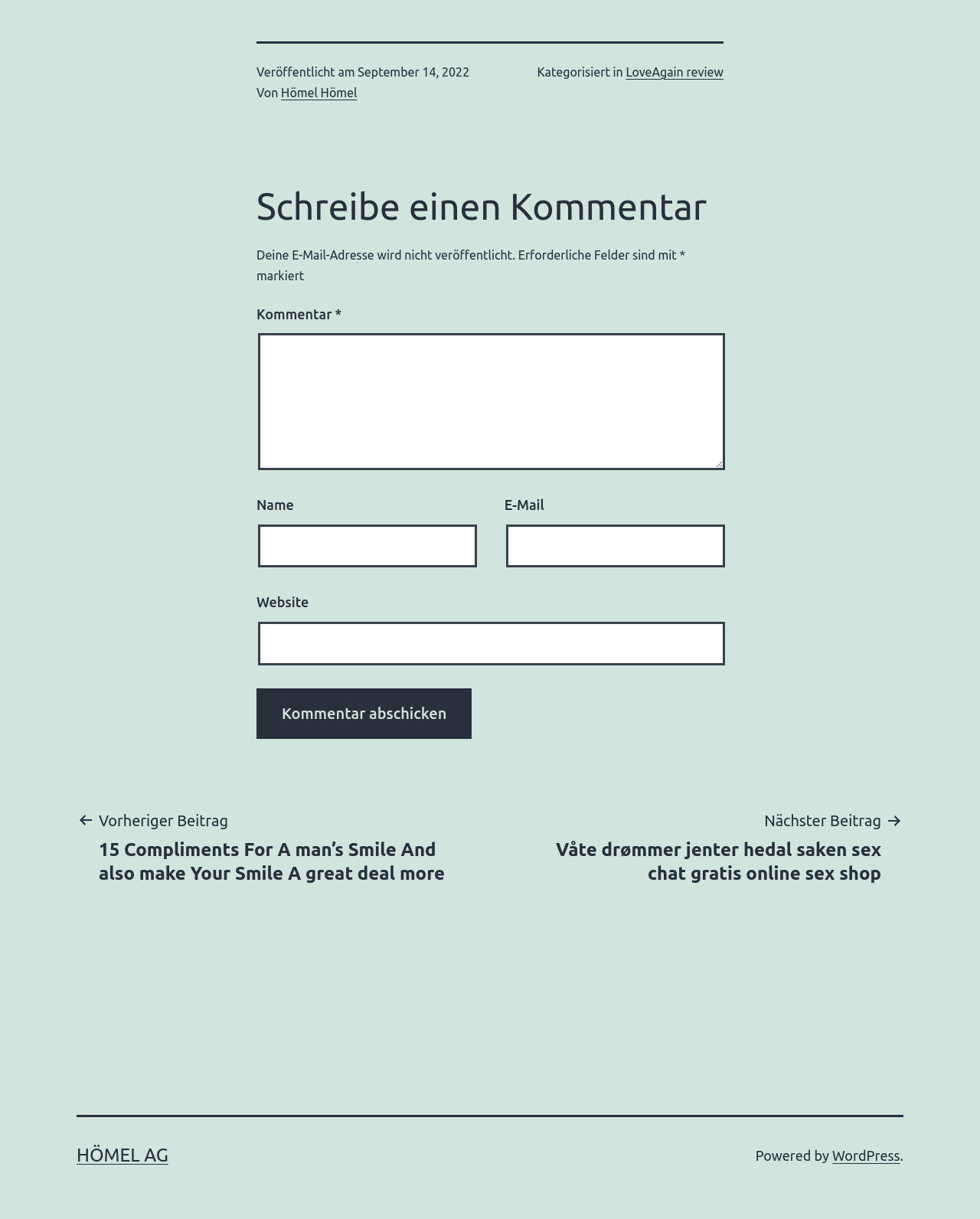Locate the bounding box coordinates of the element that needs to be clicked to carry out the instruction: "Go to the website's homepage". The coordinates should be given as four float numbers ranging from 0 to 1, i.e., [left, top, right, bottom].

[0.078, 0.939, 0.172, 0.956]